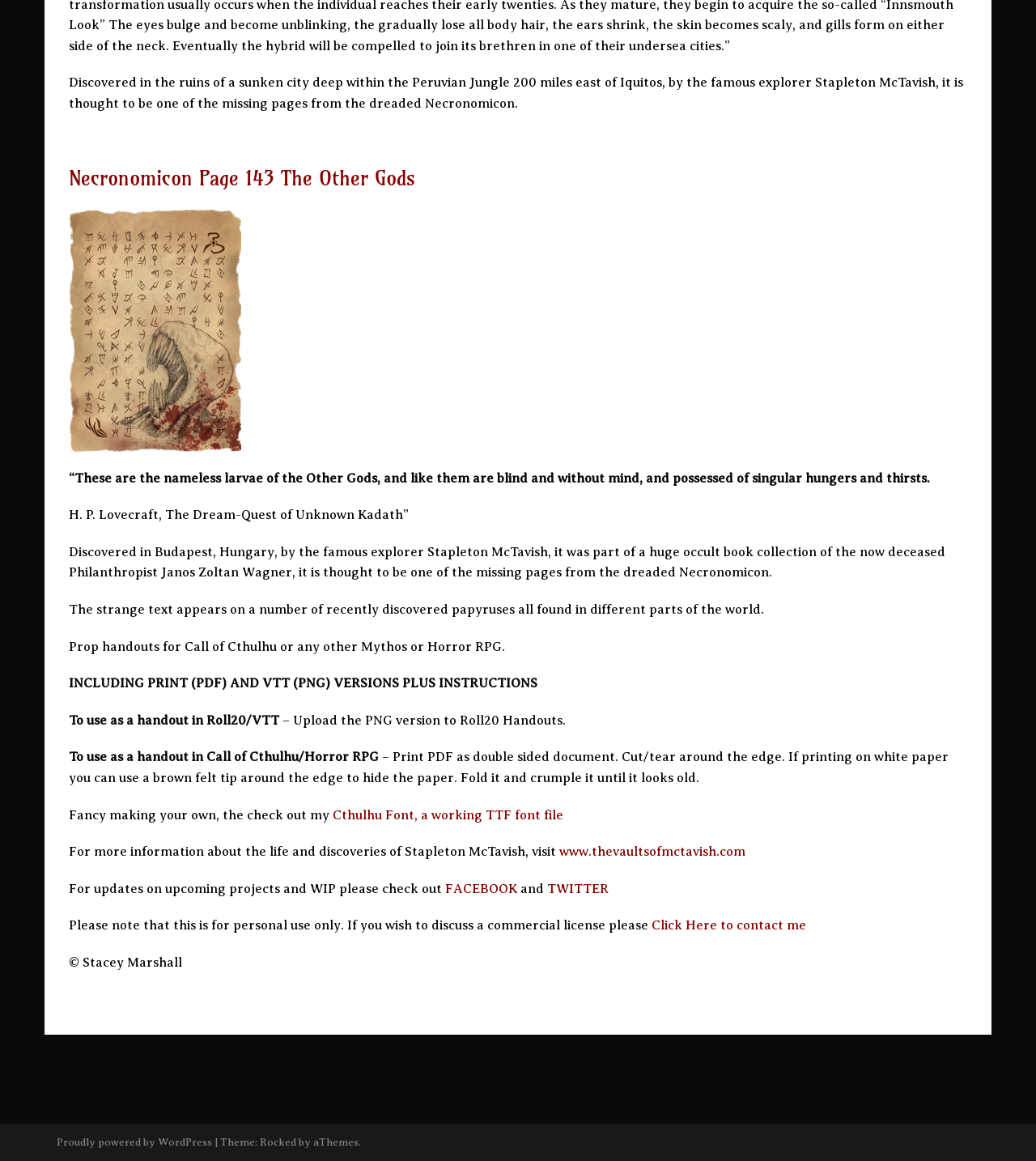Specify the bounding box coordinates of the region I need to click to perform the following instruction: "Click the link to visit the website of Stapleton McTavish". The coordinates must be four float numbers in the range of 0 to 1, i.e., [left, top, right, bottom].

[0.54, 0.727, 0.72, 0.74]